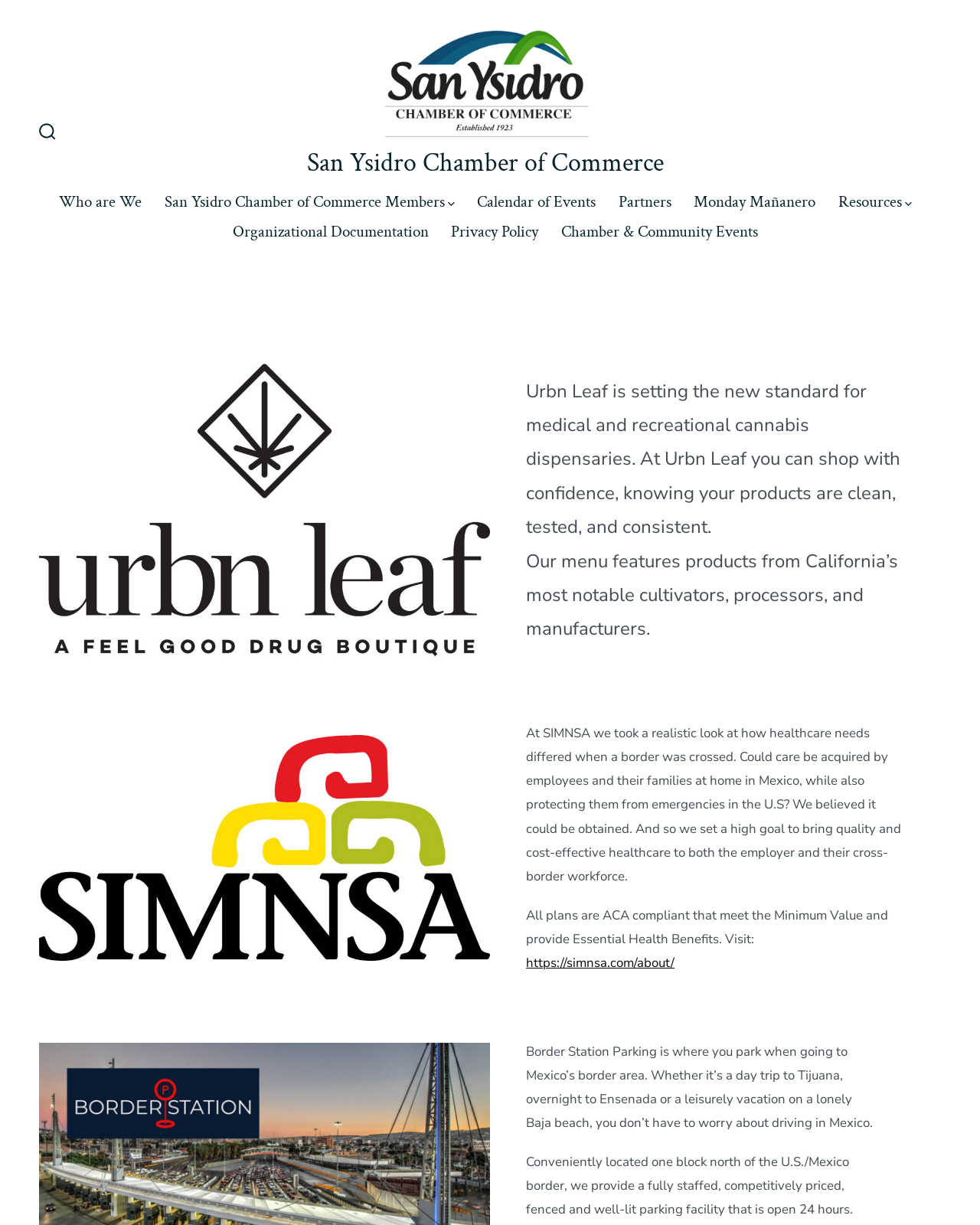Find the bounding box of the element with the following description: "Who are We". The coordinates must be four float numbers between 0 and 1, formatted as [left, top, right, bottom].

[0.06, 0.153, 0.145, 0.177]